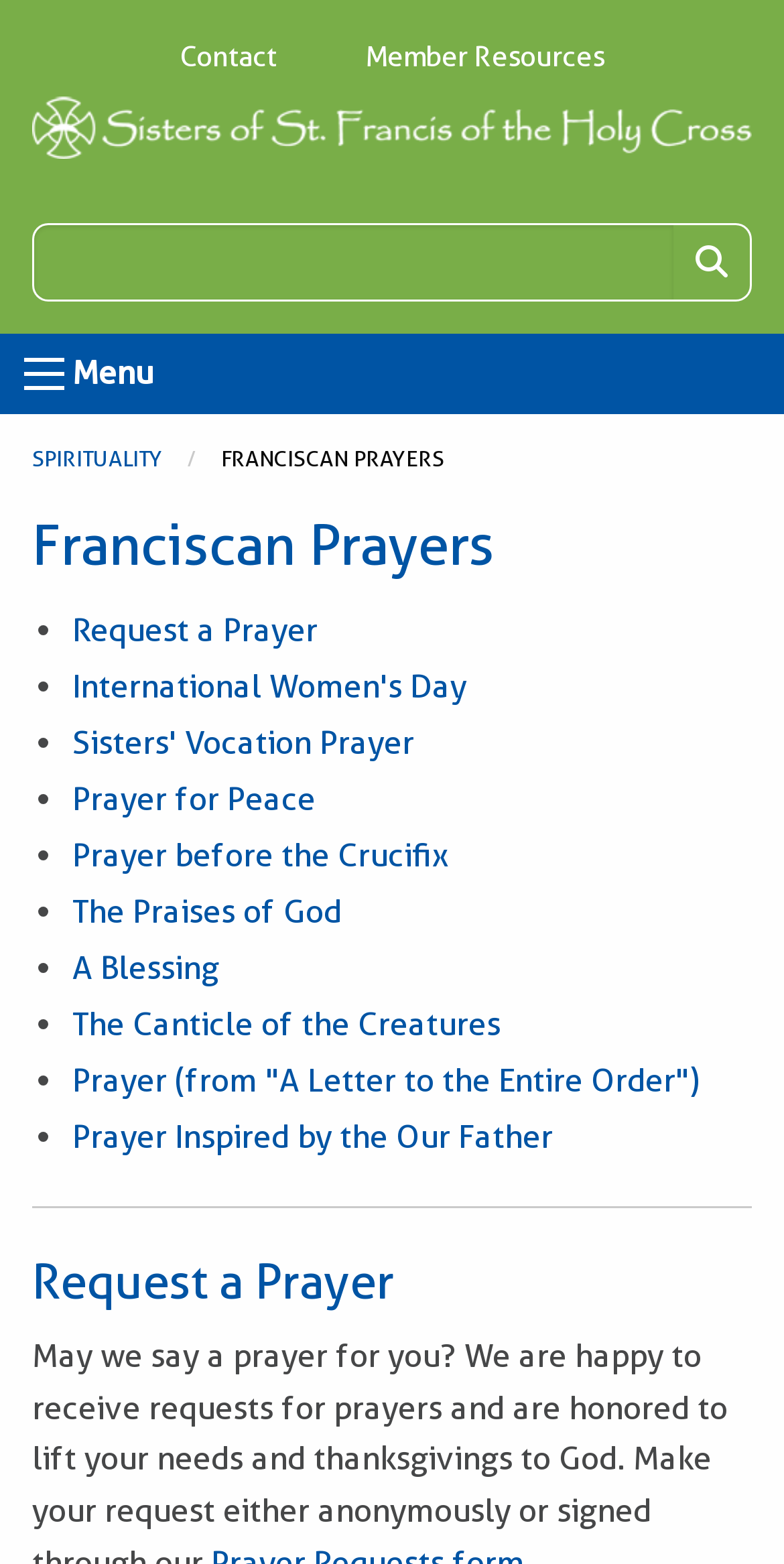Provide a short, one-word or phrase answer to the question below:
How many prayer options are available?

13